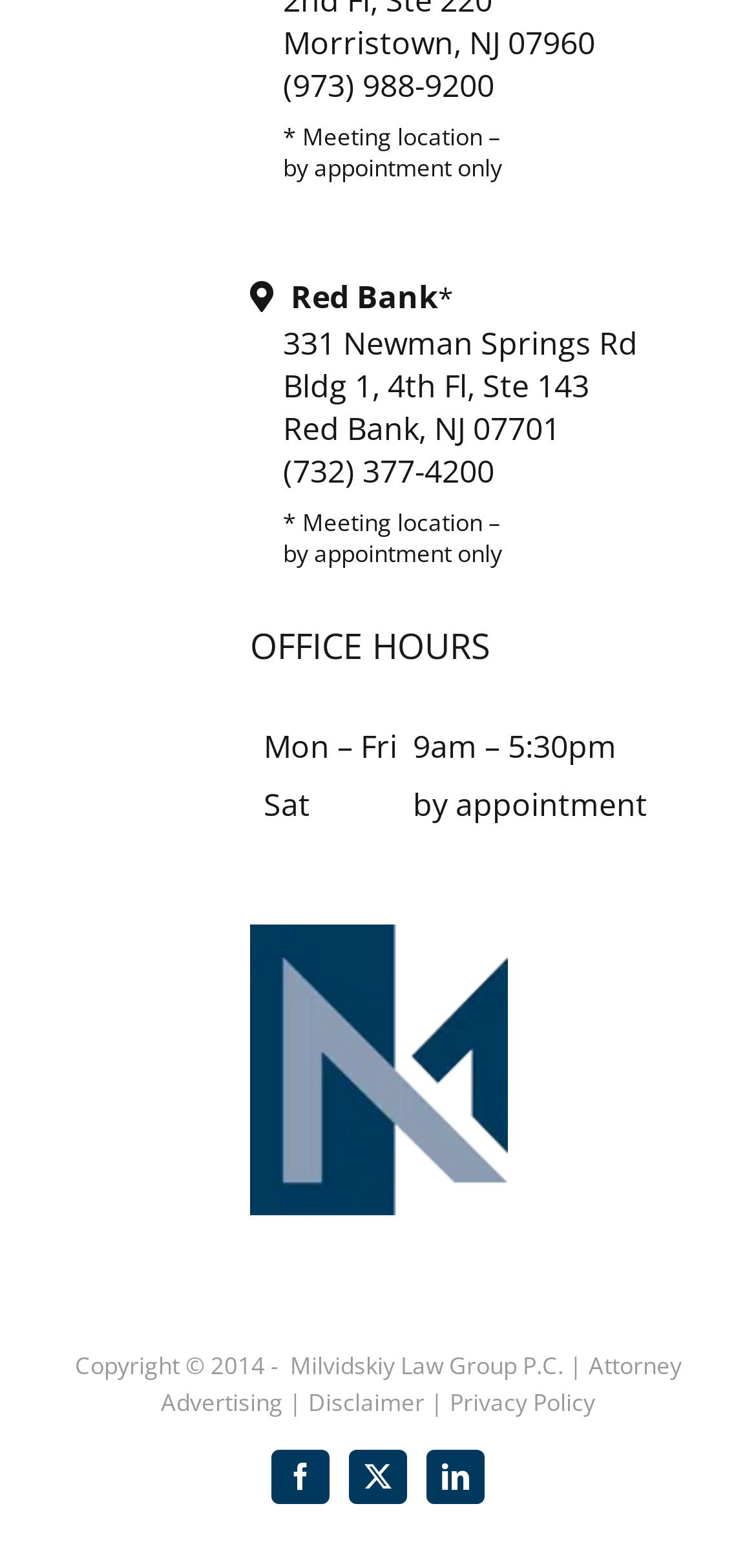Kindly determine the bounding box coordinates of the area that needs to be clicked to fulfill this instruction: "Check the office hours".

[0.331, 0.401, 0.923, 0.423]